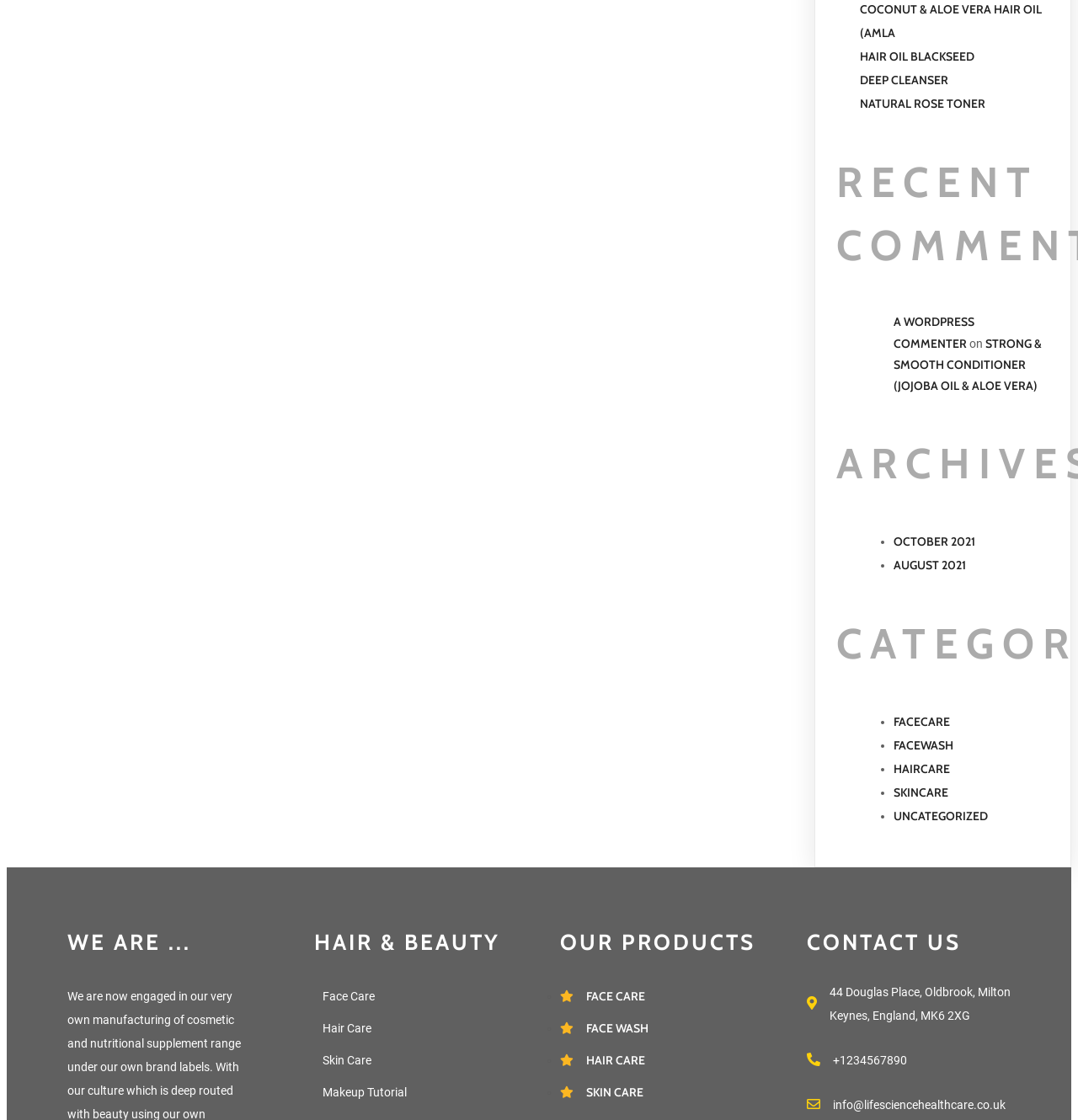How many links are there in the 'ARCHIVES' section?
Answer the question with a single word or phrase derived from the image.

2